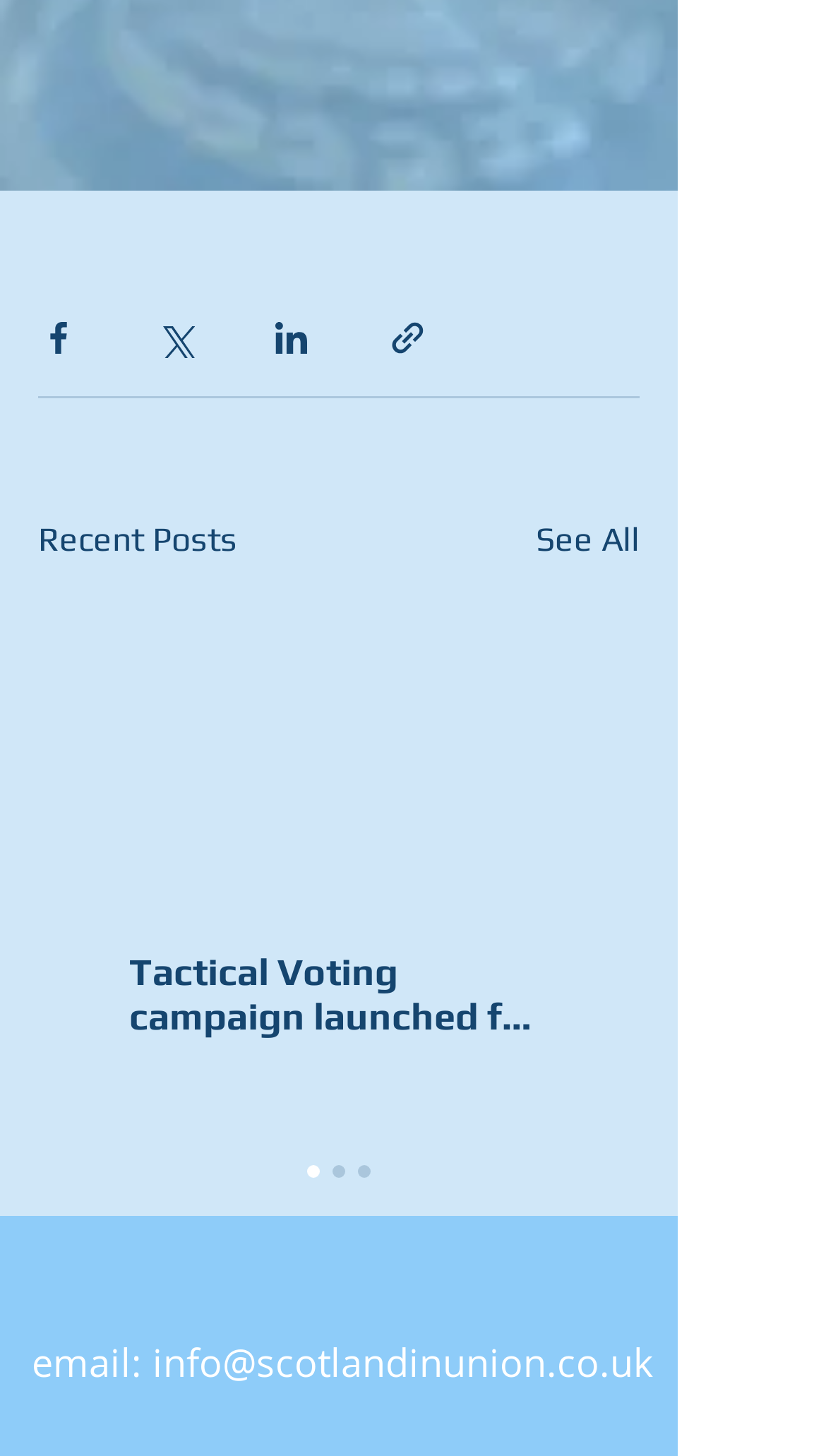What is the purpose of the 'See All' link?
From the image, respond with a single word or phrase.

To view all recent posts